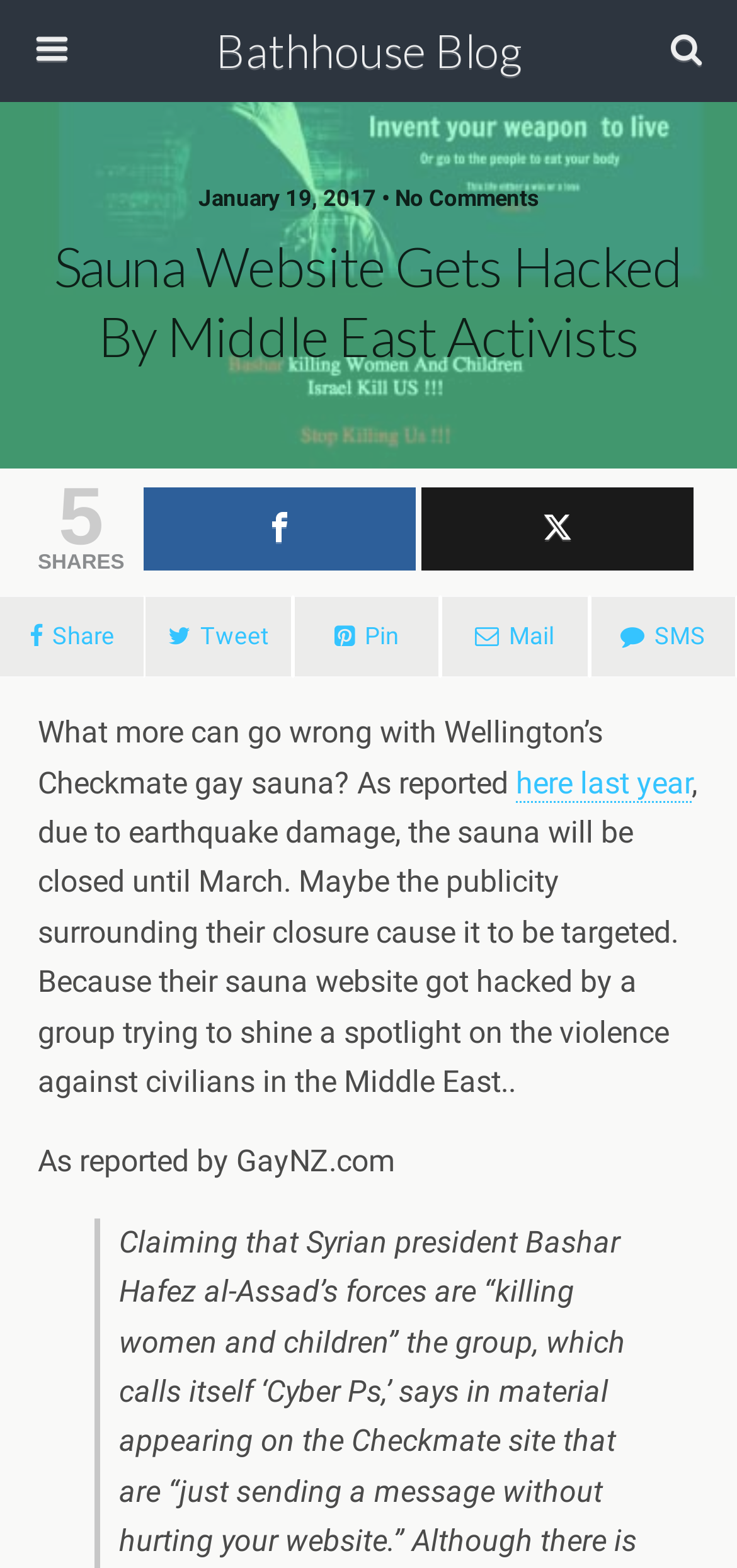Determine the bounding box coordinates of the section to be clicked to follow the instruction: "Visit Bathhouse Blog". The coordinates should be given as four float numbers between 0 and 1, formatted as [left, top, right, bottom].

[0.16, 0.0, 0.84, 0.065]